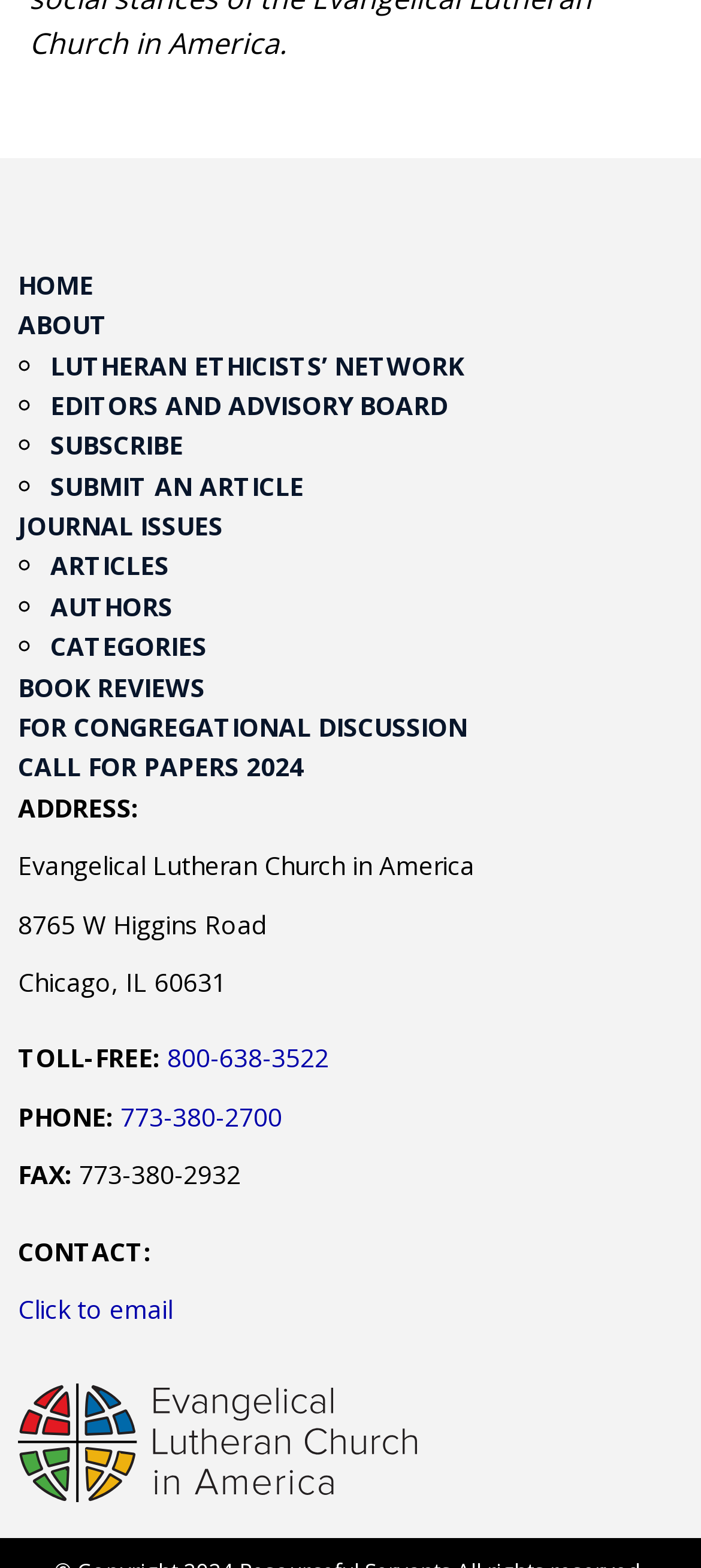How many list markers are there in the navigation menu?
Please use the image to provide an in-depth answer to the question.

I counted the number of list markers (◦) in the navigation menu, which are used to separate the links.